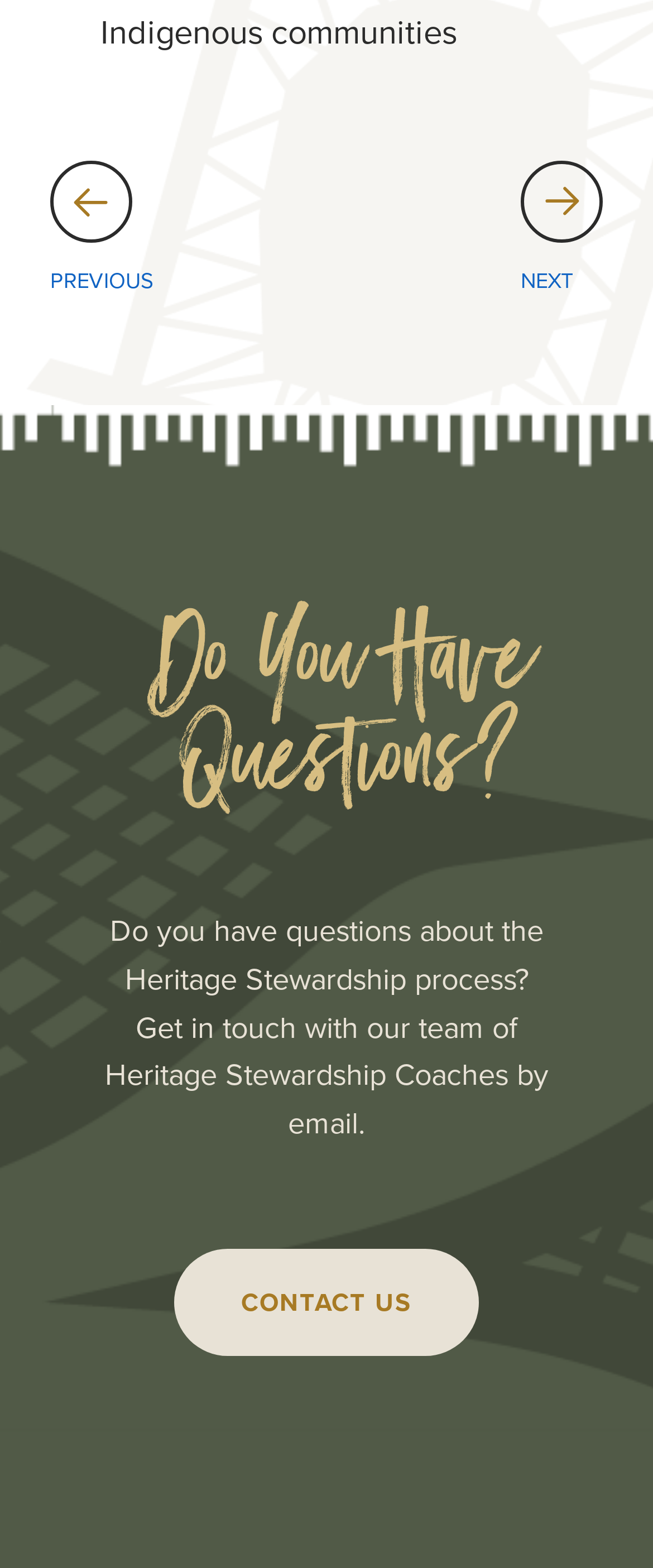What is the purpose of the 'Do You Have Questions?' section? Examine the screenshot and reply using just one word or a brief phrase.

To encourage users to contact Heritage Stewardship Coaches